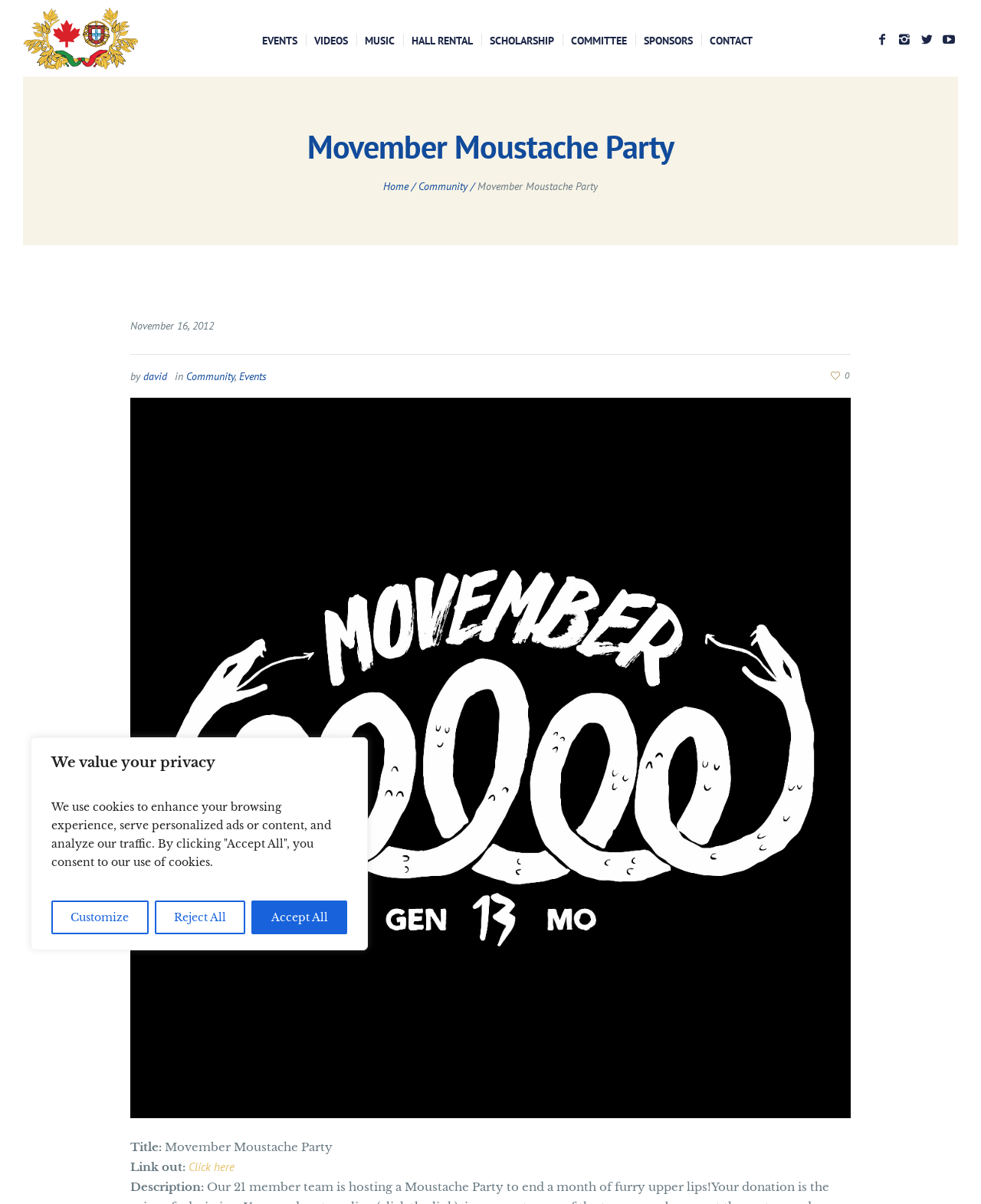Find the bounding box coordinates for the element that must be clicked to complete the instruction: "Click the EVENTS link". The coordinates should be four float numbers between 0 and 1, indicated as [left, top, right, bottom].

[0.258, 0.0, 0.311, 0.064]